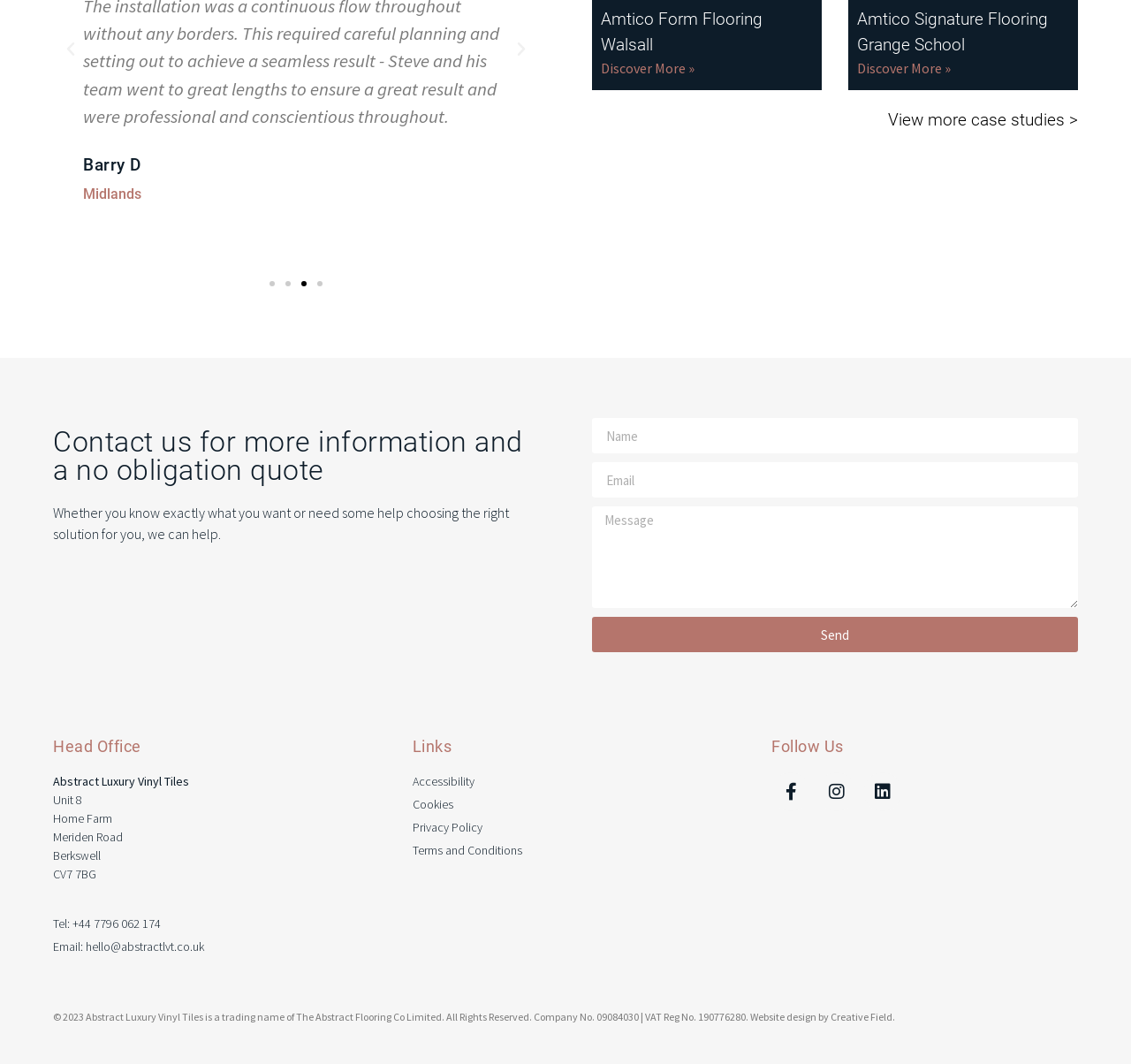Give a concise answer using one word or a phrase to the following question:
What is the purpose of the form?

To contact for more information and a no obligation quote